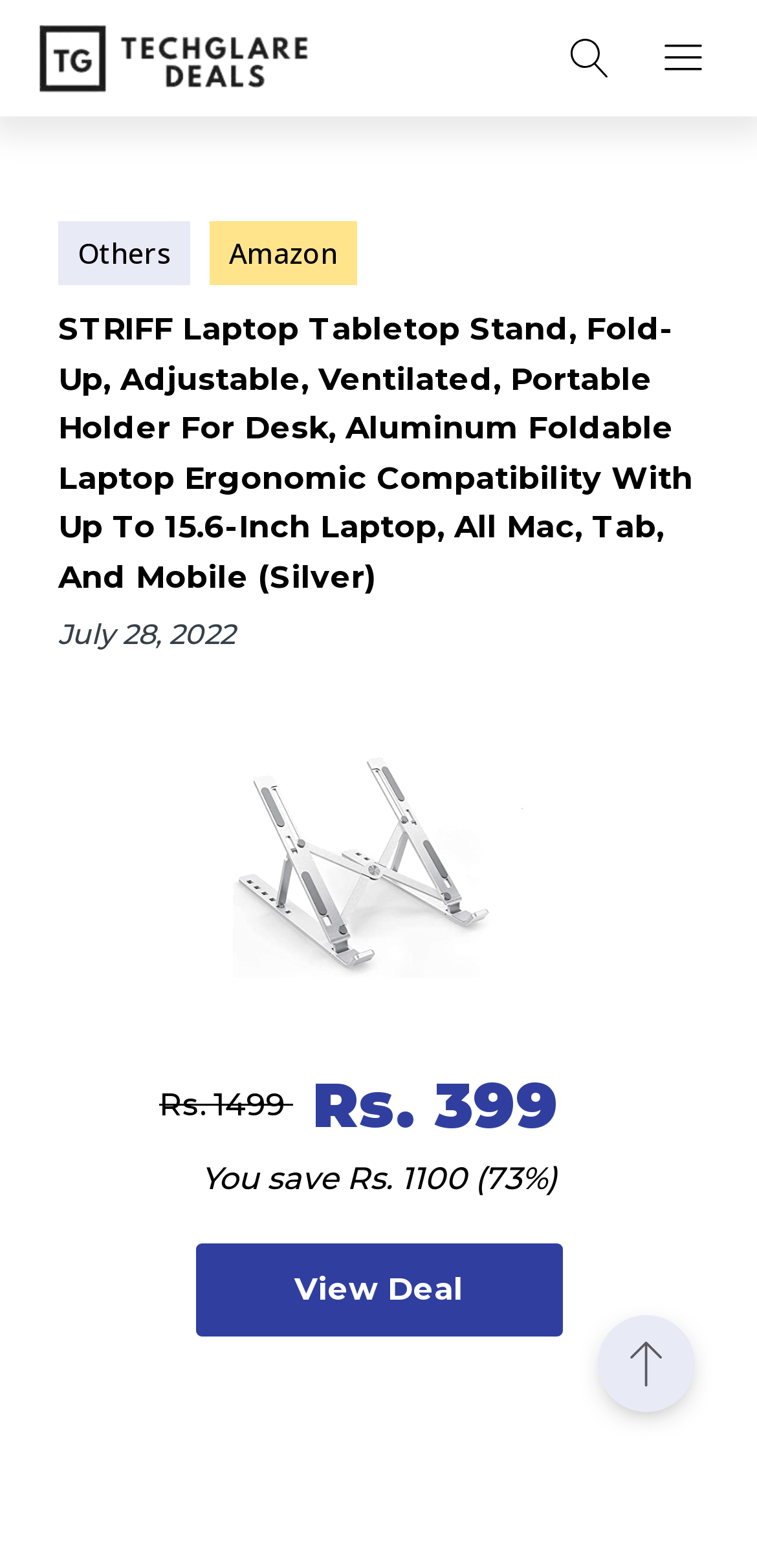Please extract and provide the main headline of the webpage.

STRIFF Laptop Tabletop Stand, Fold-Up, Adjustable, Ventilated, Portable Holder For Desk, Aluminum Foldable Laptop Ergonomic Compatibility With Up To 15.6-Inch Laptop, All Mac, Tab, And Mobile (Silver)